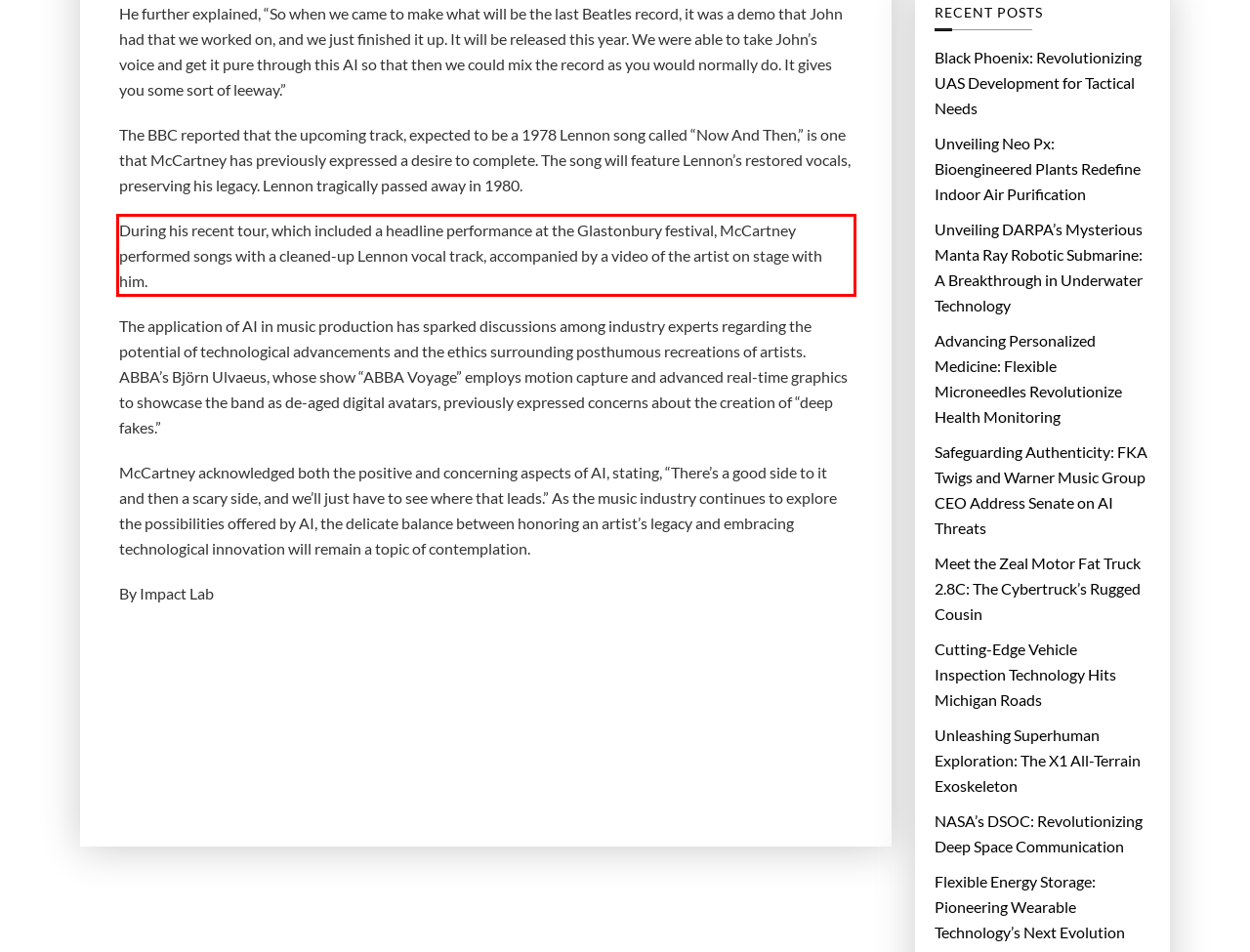Within the provided webpage screenshot, find the red rectangle bounding box and perform OCR to obtain the text content.

During his recent tour, which included a headline performance at the Glastonbury festival, McCartney performed songs with a cleaned-up Lennon vocal track, accompanied by a video of the artist on stage with him.